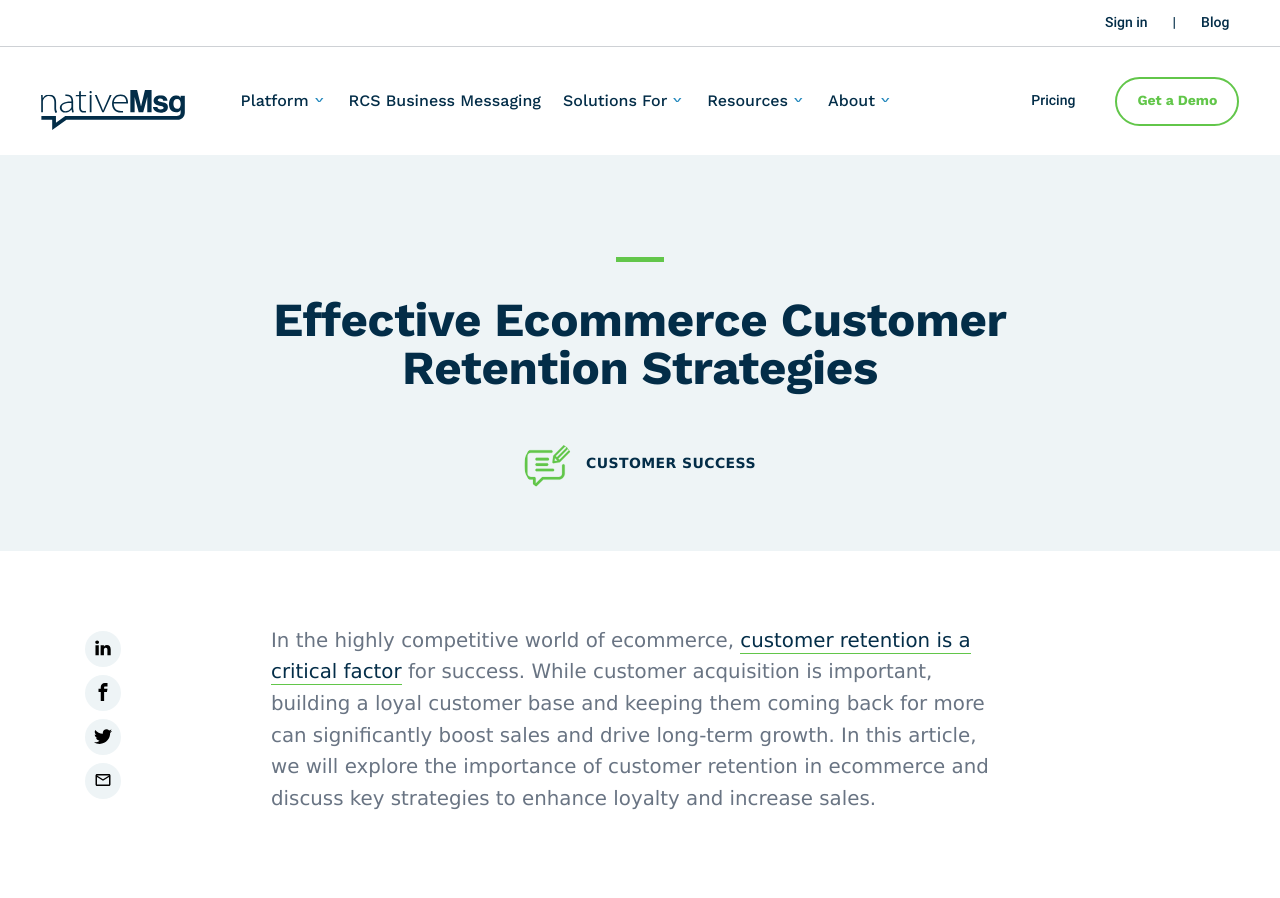What is the topic of the article on this webpage?
Refer to the image and provide a detailed answer to the question.

By reading the static text on the webpage, I found that the article is about ecommerce customer retention strategies, which is indicated by the text 'In the highly competitive world of ecommerce, customer retention is a critical factor...' and other related sentences.